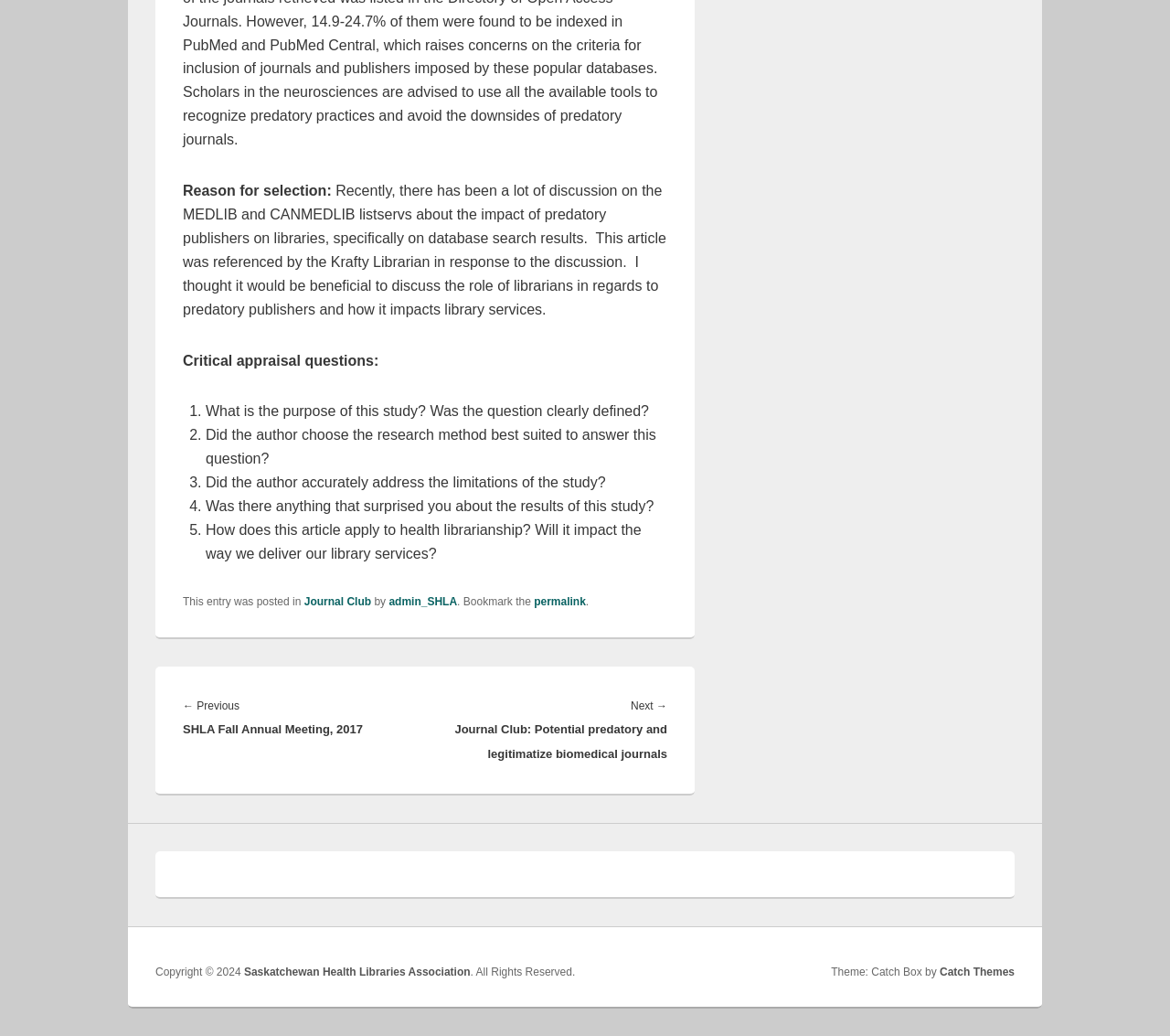What is the purpose of the article?
Analyze the screenshot and provide a detailed answer to the question.

The article discusses the role of librarians in regards to predatory publishers and how it impacts library services, as mentioned in the text 'I thought it would be beneficial to discuss the role of librarians in regards to predatory publishers and how it impacts library services.'